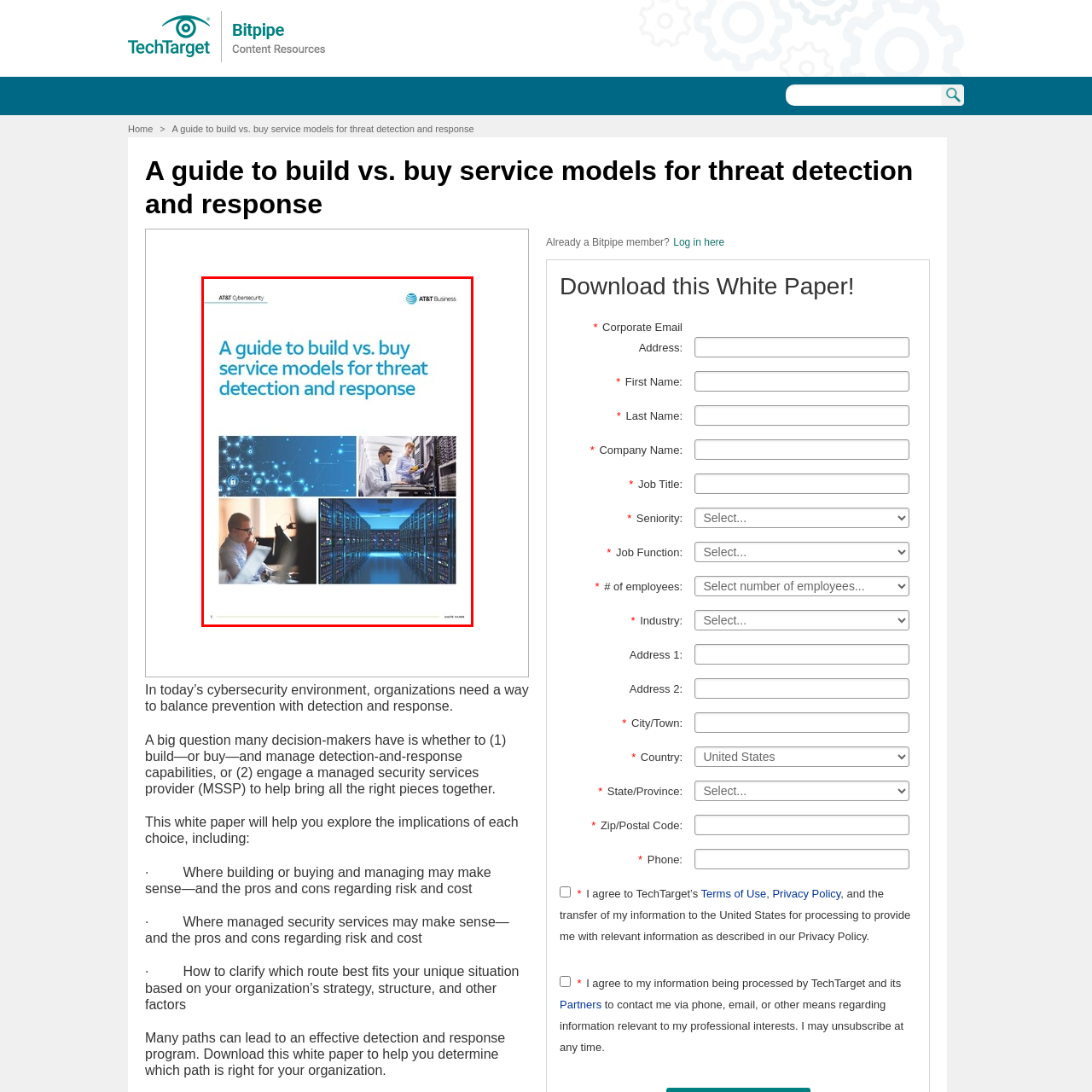Focus on the image outlined in red and offer a detailed answer to the question below, relying on the visual elements in the image:
What is the occupation of the person in the server room?

The occupation of the person in the server room is a technician, as it is mentioned in the caption that an image shows a technician in a server room, highlighting the human aspect of monitoring and managing technology.